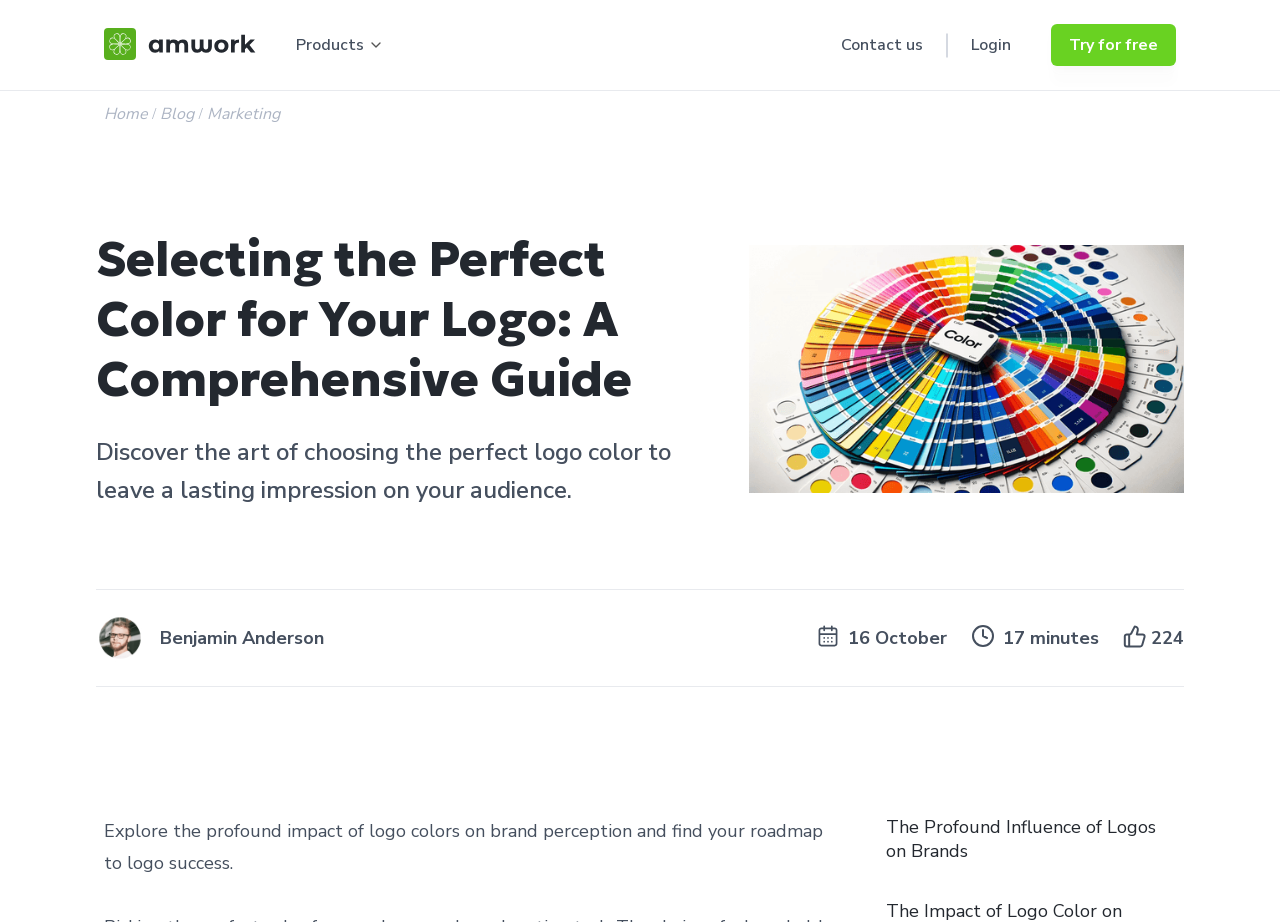Offer a thorough description of the webpage.

The webpage is a comprehensive guide to selecting the perfect color for a logo. At the top, there is a navigation bar with links to "Logo", "Products", "Contact us", and "Login". The "Products" button has a dropdown menu. To the right of the navigation bar, there is a call-to-action button "Try for free".

Below the navigation bar, there is a breadcrumb navigation section with links to "Home", "Blog", and "Marketing". The main heading "Selecting the Perfect Color for Your Logo: A Comprehensive Guide" is centered on the page.

The main content of the page is divided into two sections. On the left, there is a paragraph of text that introduces the importance of choosing the right logo color. Below this text, there is a section with the author's name and a timestamp indicating when the article was published.

On the right, there is a large image related to logo colors, taking up most of the width of the page. Below the image, there is a section with a brief summary of the article, followed by a link to a related article "The Profound Influence of Logos on Brands".

Throughout the page, there are several images, including a logo image at the top, an image of the author, and several icons used to decorate the timestamp section. The overall layout is organized, with clear headings and concise text, making it easy to navigate and read.